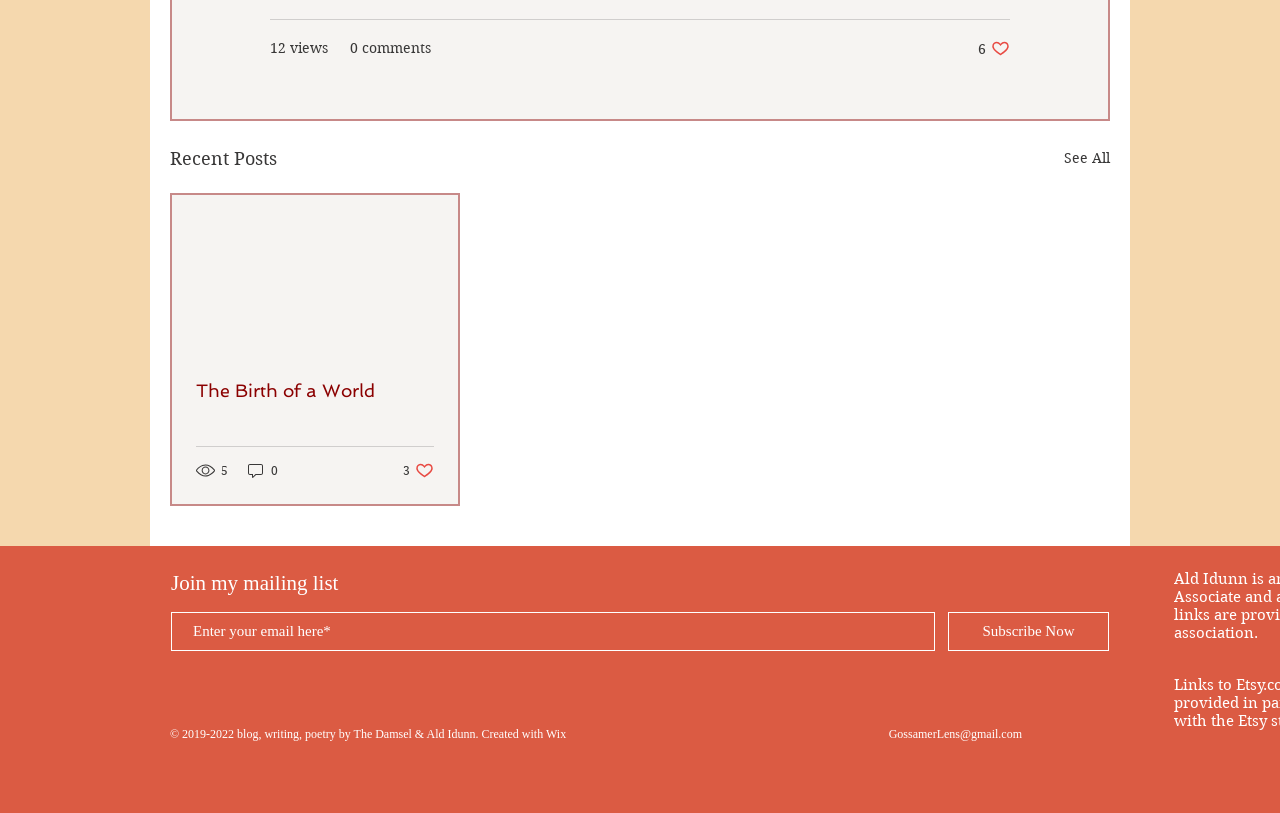Provide the bounding box coordinates of the HTML element this sentence describes: "GossamerLens@gmail.com". The bounding box coordinates consist of four float numbers between 0 and 1, i.e., [left, top, right, bottom].

[0.694, 0.894, 0.798, 0.911]